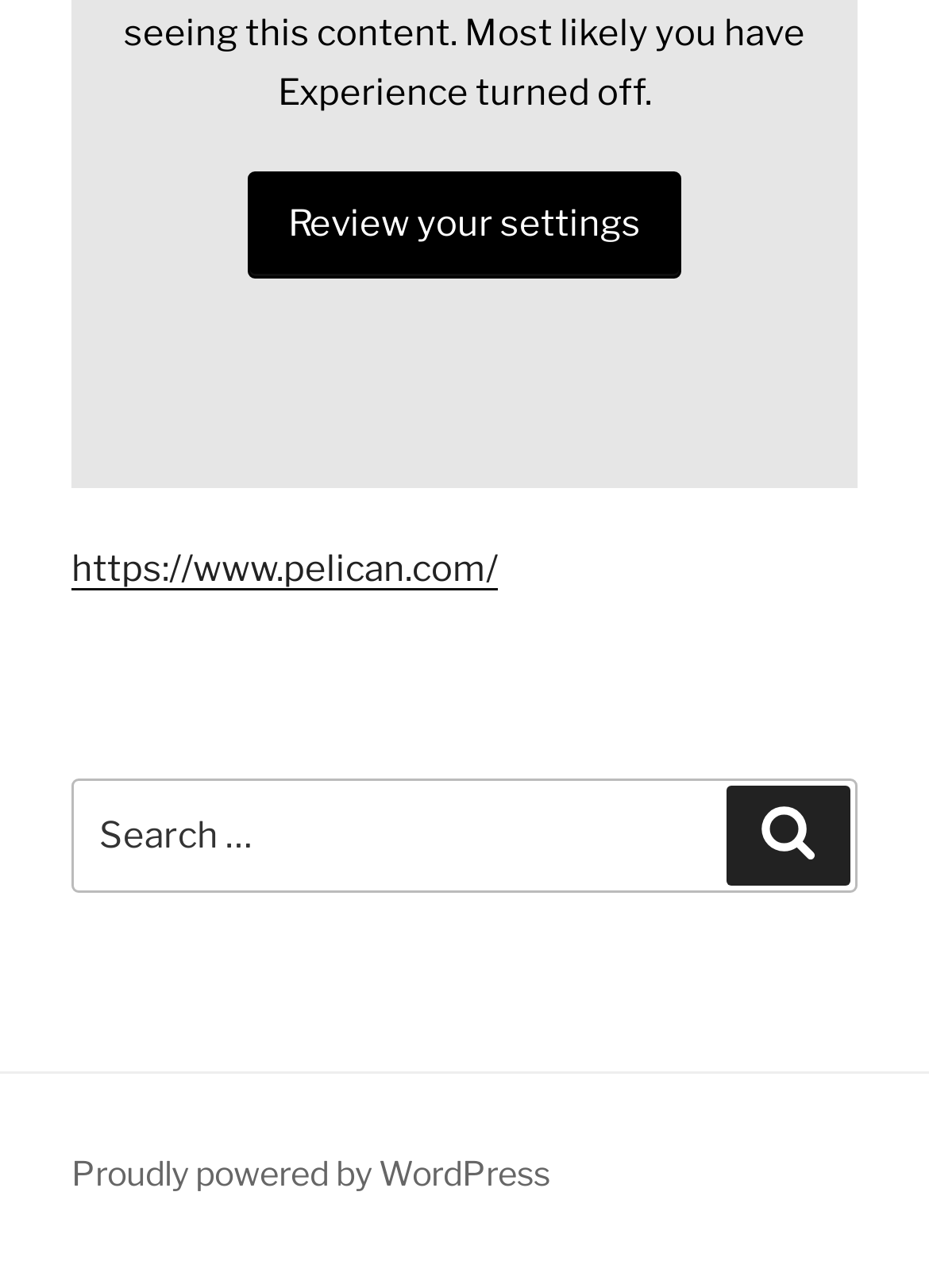Give the bounding box coordinates for the element described by: "Proudly powered by WordPress".

[0.077, 0.895, 0.592, 0.926]